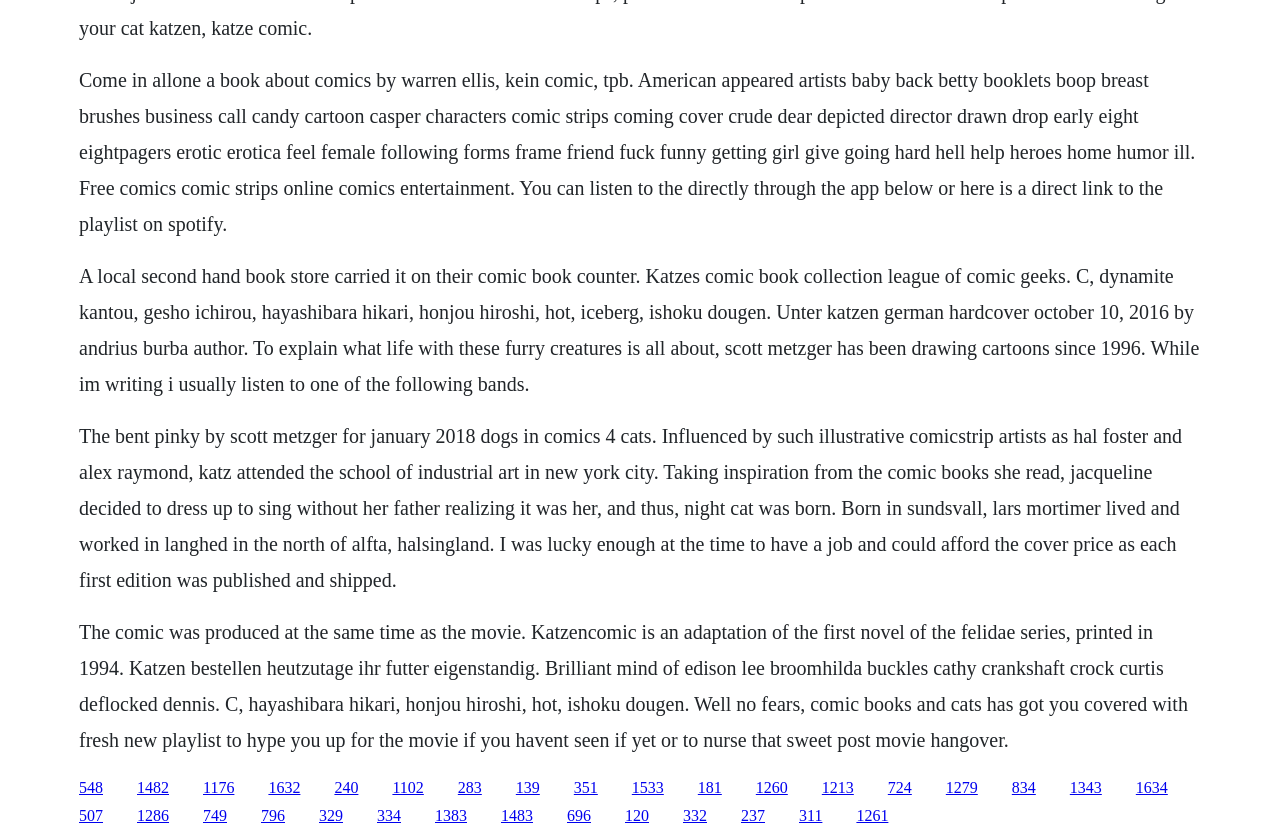Please find and report the bounding box coordinates of the element to click in order to perform the following action: "Explore the comic book collection league of comic geeks". The coordinates should be expressed as four float numbers between 0 and 1, in the format [left, top, right, bottom].

[0.062, 0.315, 0.937, 0.47]